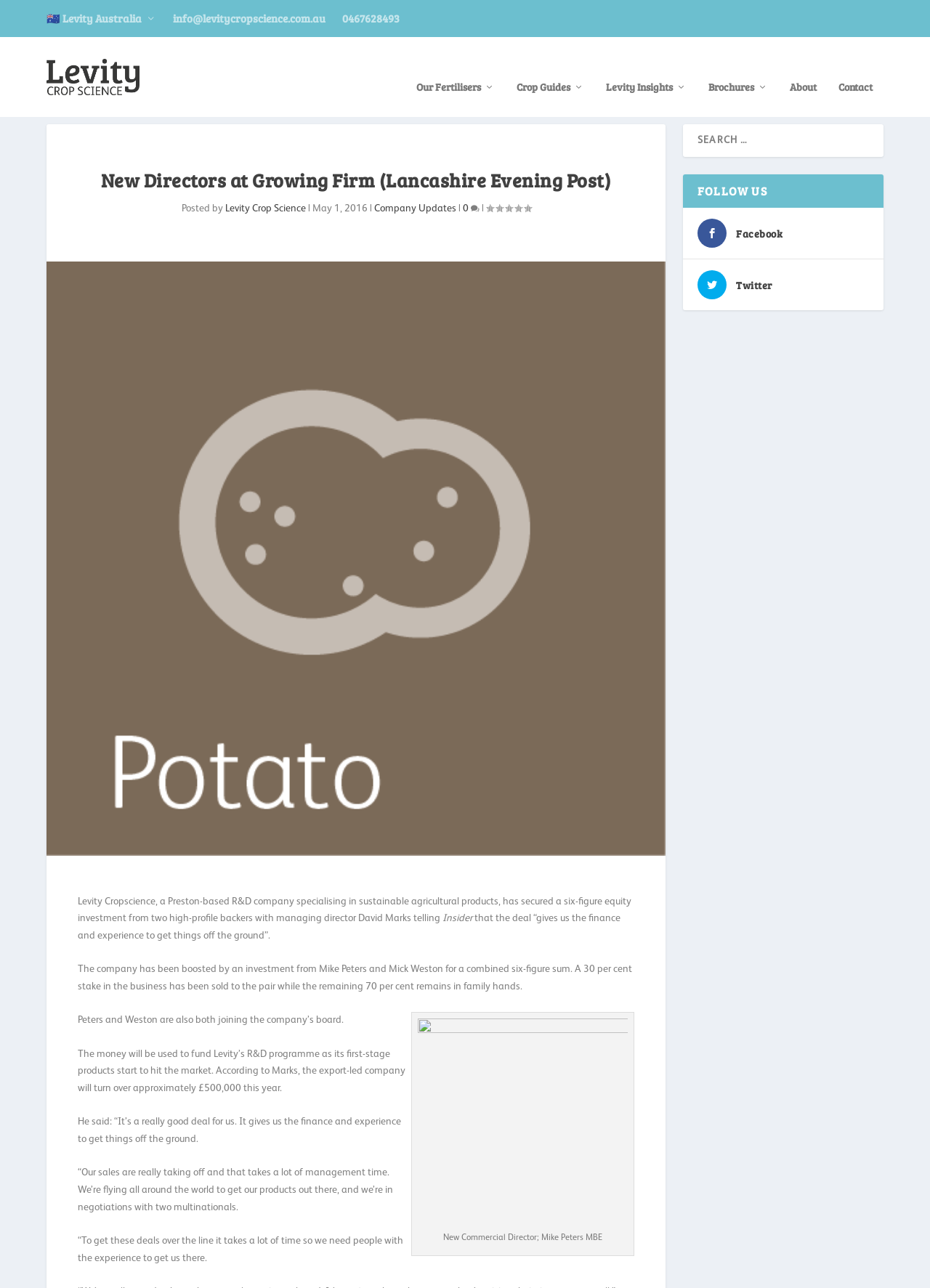Provide the bounding box coordinates for the UI element that is described by this text: "Our Fertilisers". The coordinates should be in the form of four float numbers between 0 and 1: [left, top, right, bottom].

[0.448, 0.046, 0.532, 0.074]